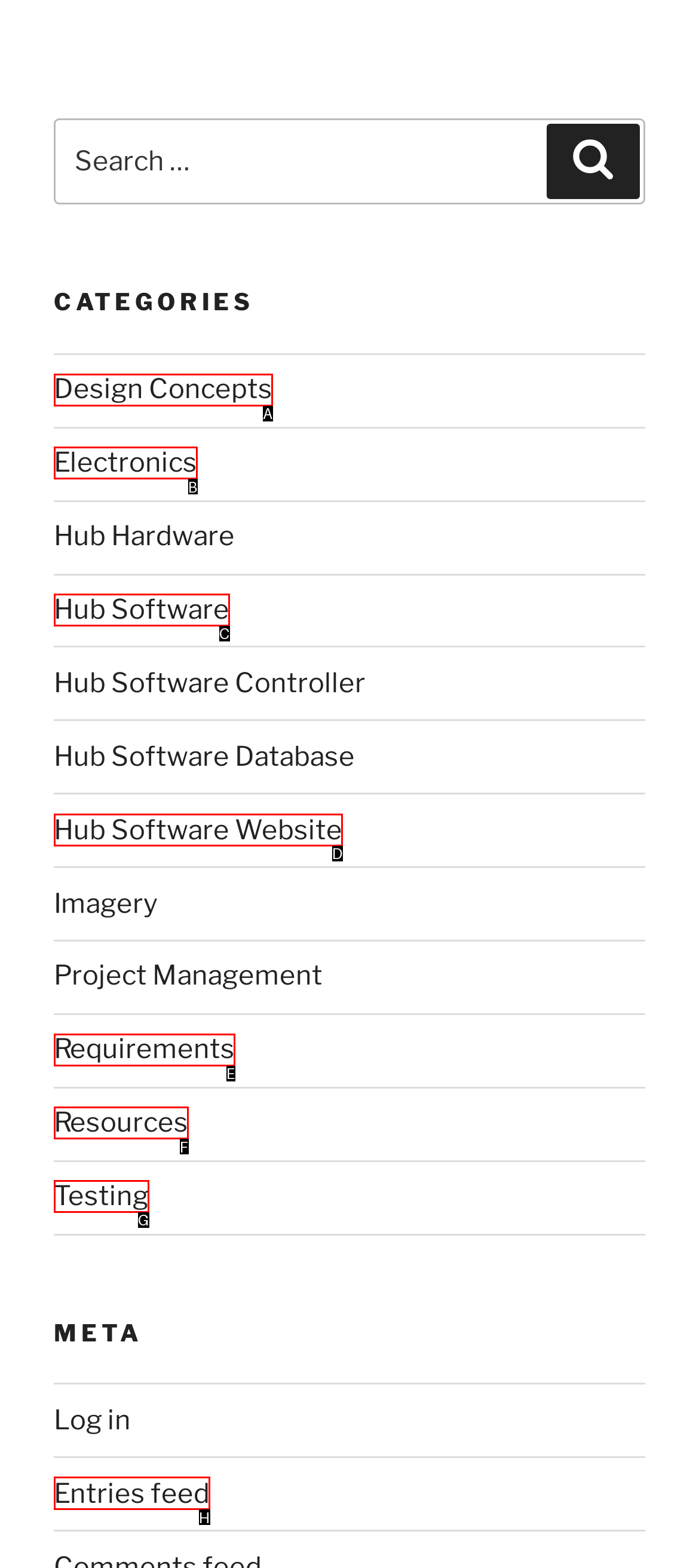Identify the correct choice to execute this task: Go to Entries feed
Respond with the letter corresponding to the right option from the available choices.

H